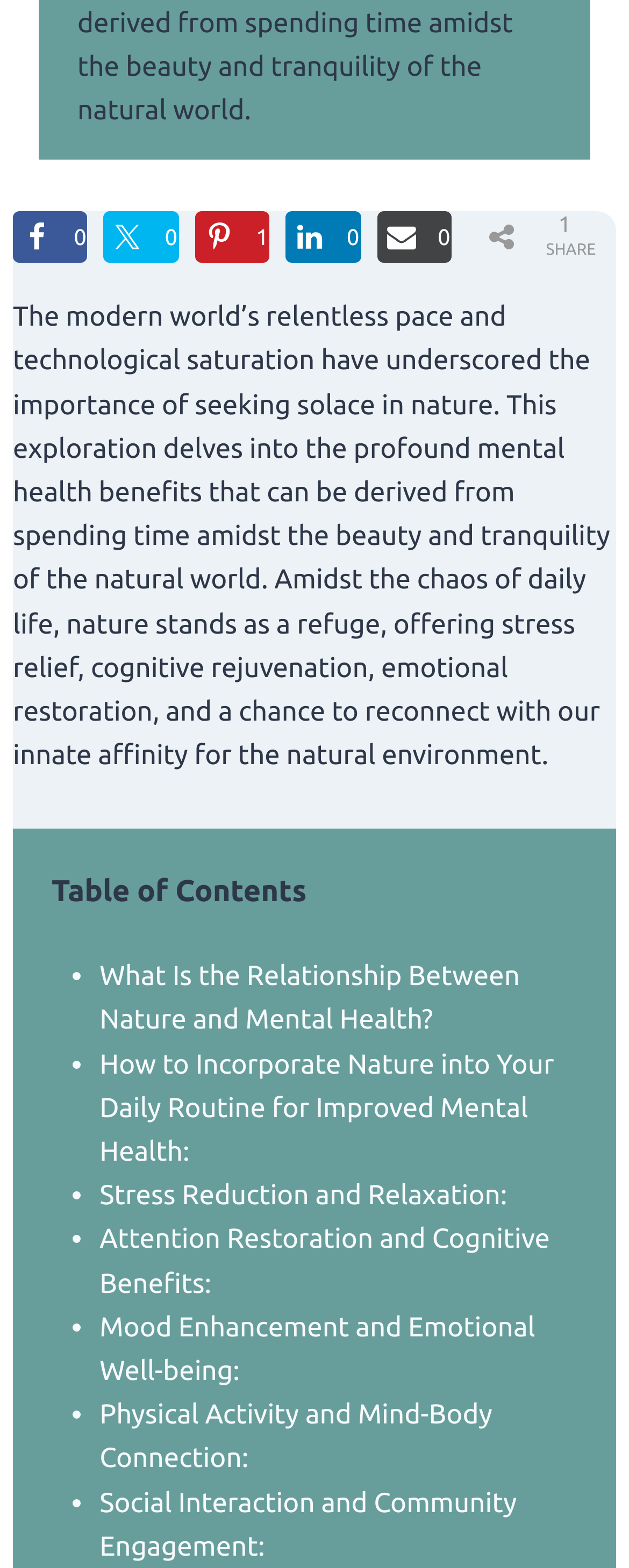Answer succinctly with a single word or phrase:
What is the main topic of this webpage?

Nature and mental health